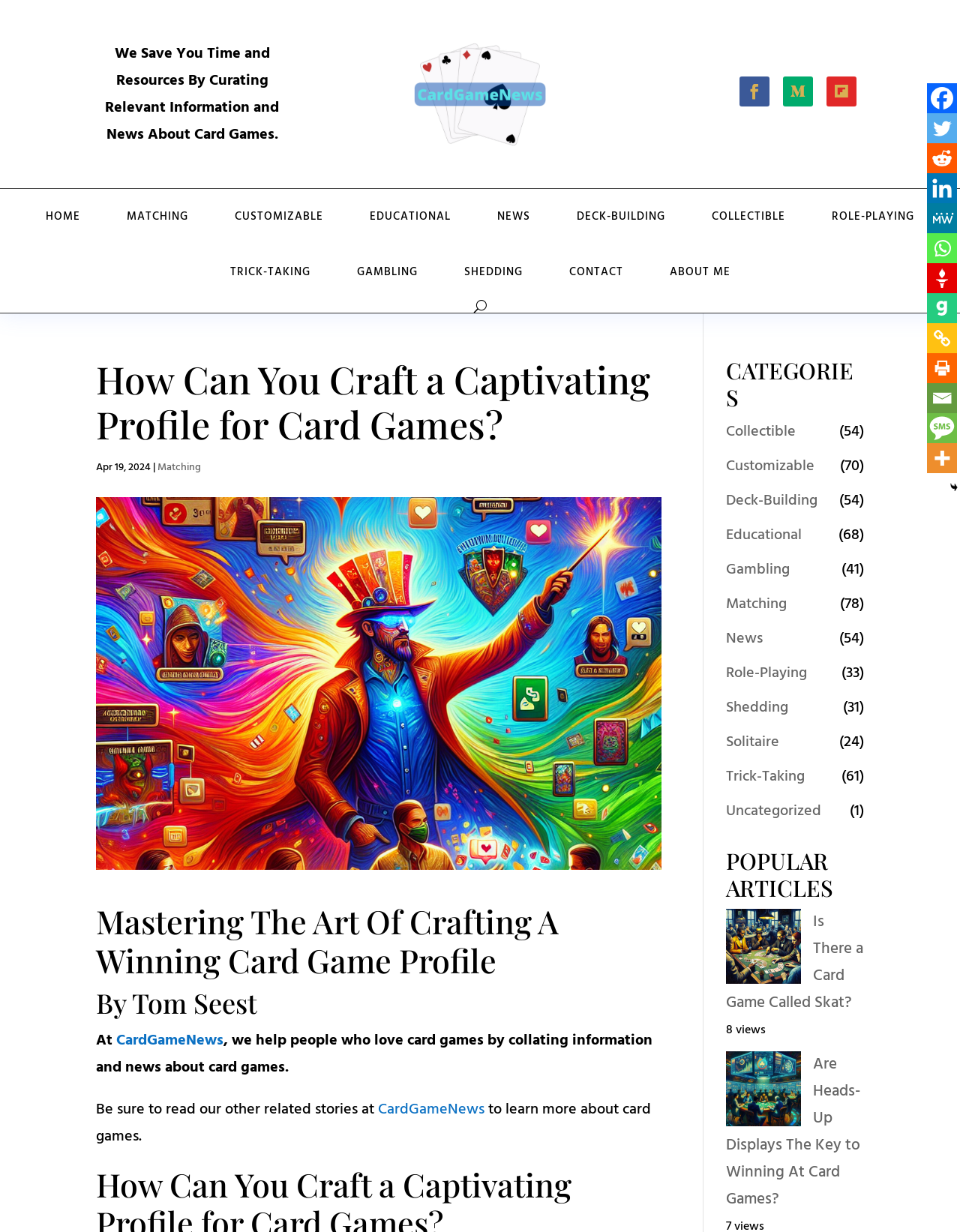What categories are available on the website?
Provide a short answer using one word or a brief phrase based on the image.

Collectible, Customizable, Deck-Building, Educational, etc.